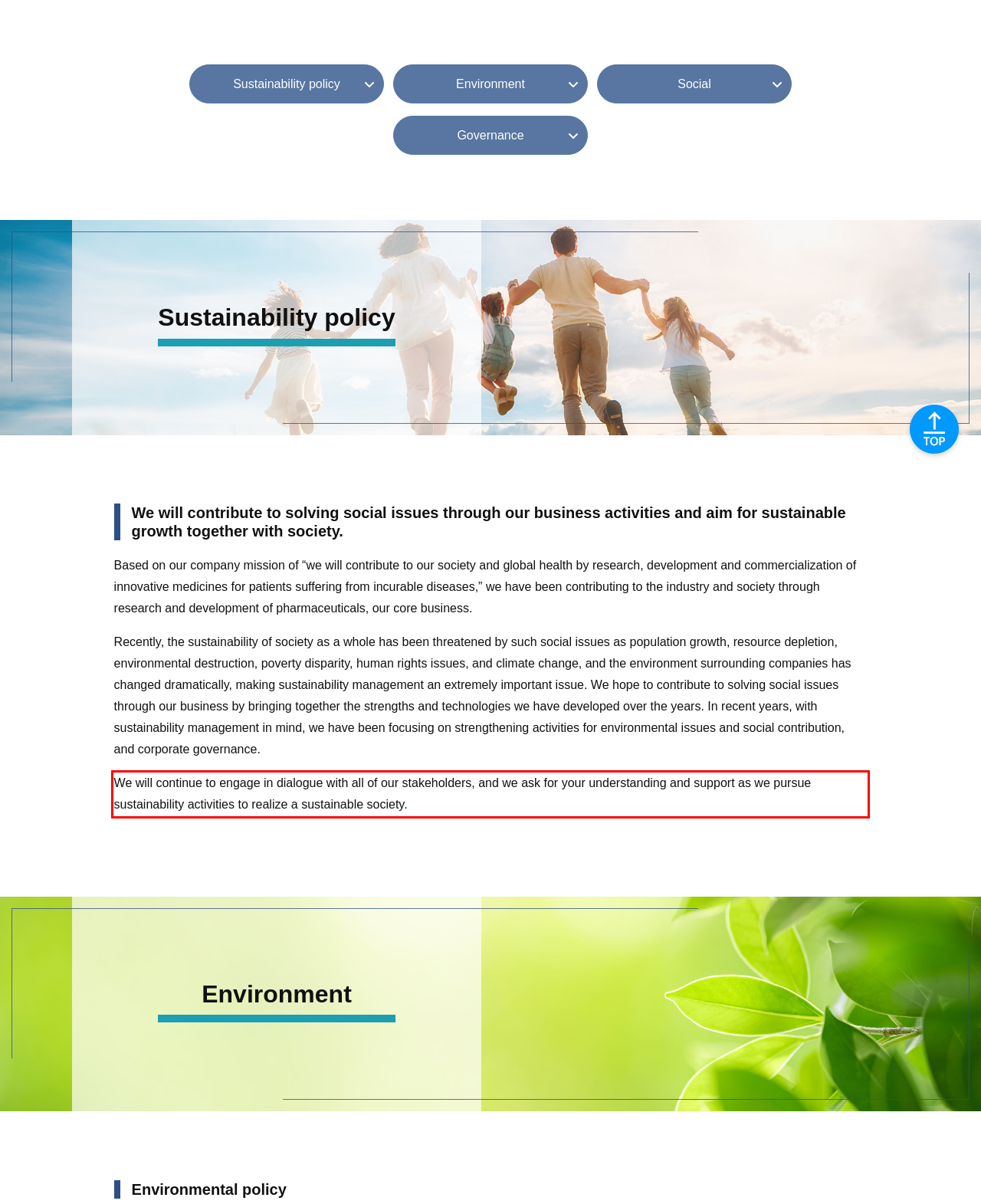You are looking at a screenshot of a webpage with a red rectangle bounding box. Use OCR to identify and extract the text content found inside this red bounding box.

We will continue to engage in dialogue with all of our stakeholders, and we ask for your understanding and support as we pursue sustainability activities to realize a sustainable society.